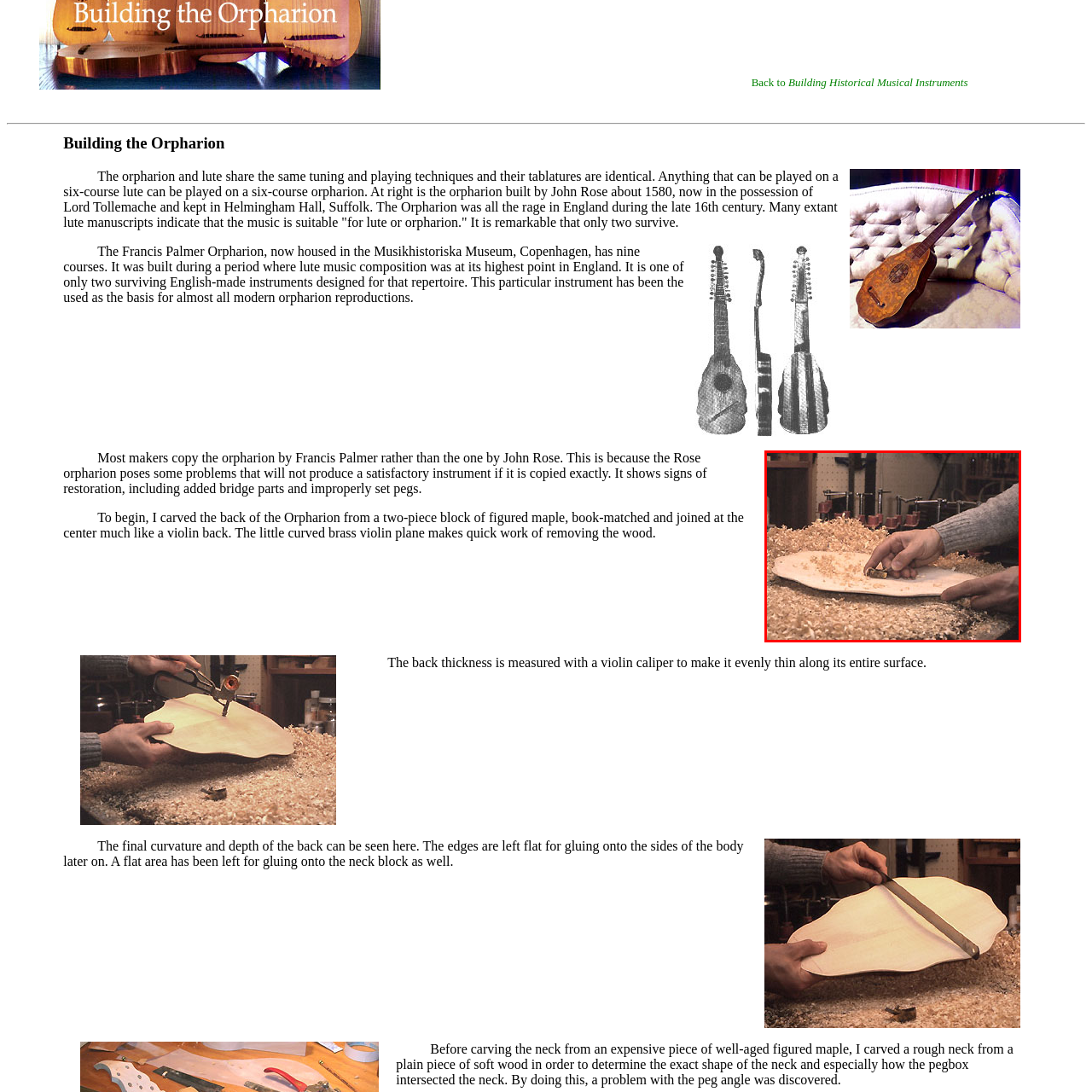What type of wood is the orpharion being made of?
Inspect the image portion within the red bounding box and deliver a detailed answer to the question.

The piece of wood being worked on appears to be made from a two-piece block of figured maple, suggesting a careful selection of materials to achieve both aesthetics and acoustics, as stated in the caption.